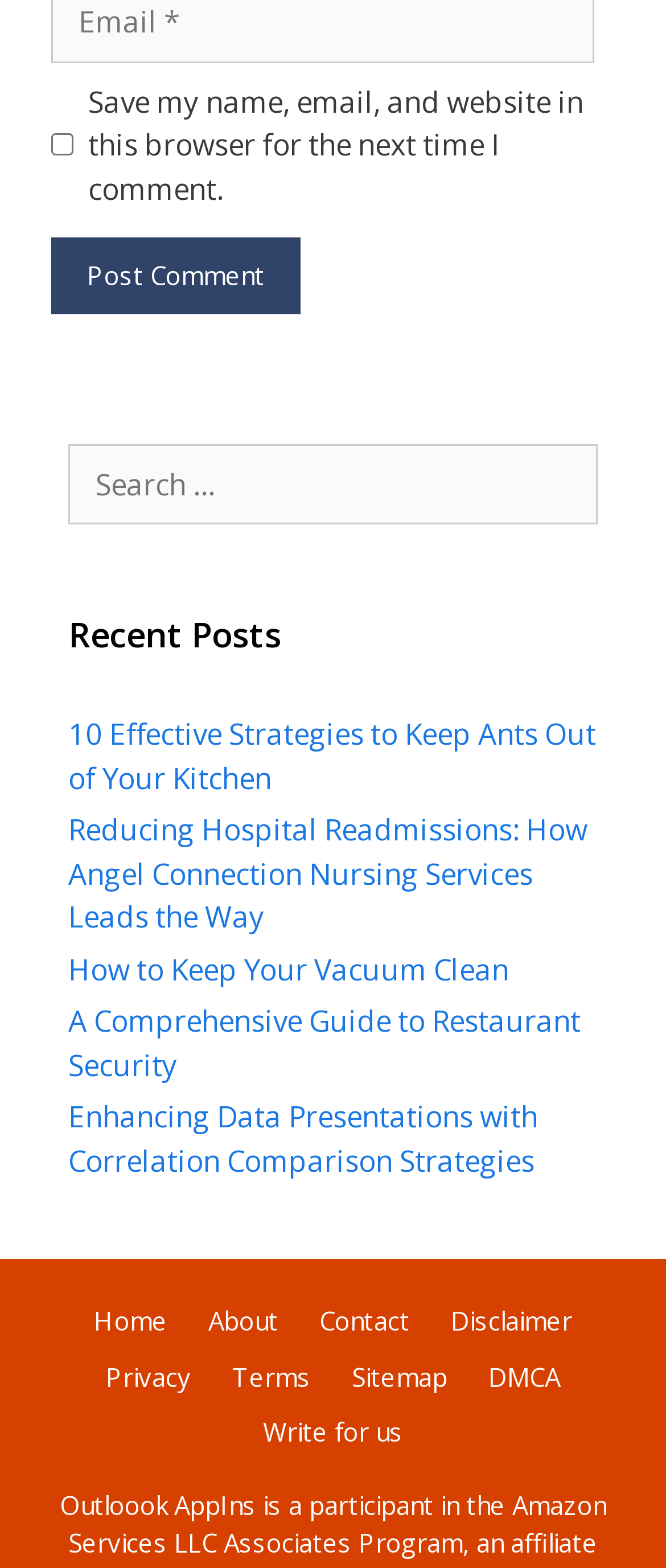Bounding box coordinates are to be given in the format (top-left x, top-left y, bottom-right x, bottom-right y). All values must be floating point numbers between 0 and 1. Provide the bounding box coordinate for the UI element described as: Outloook AppIns

[0.09, 0.948, 0.385, 0.97]